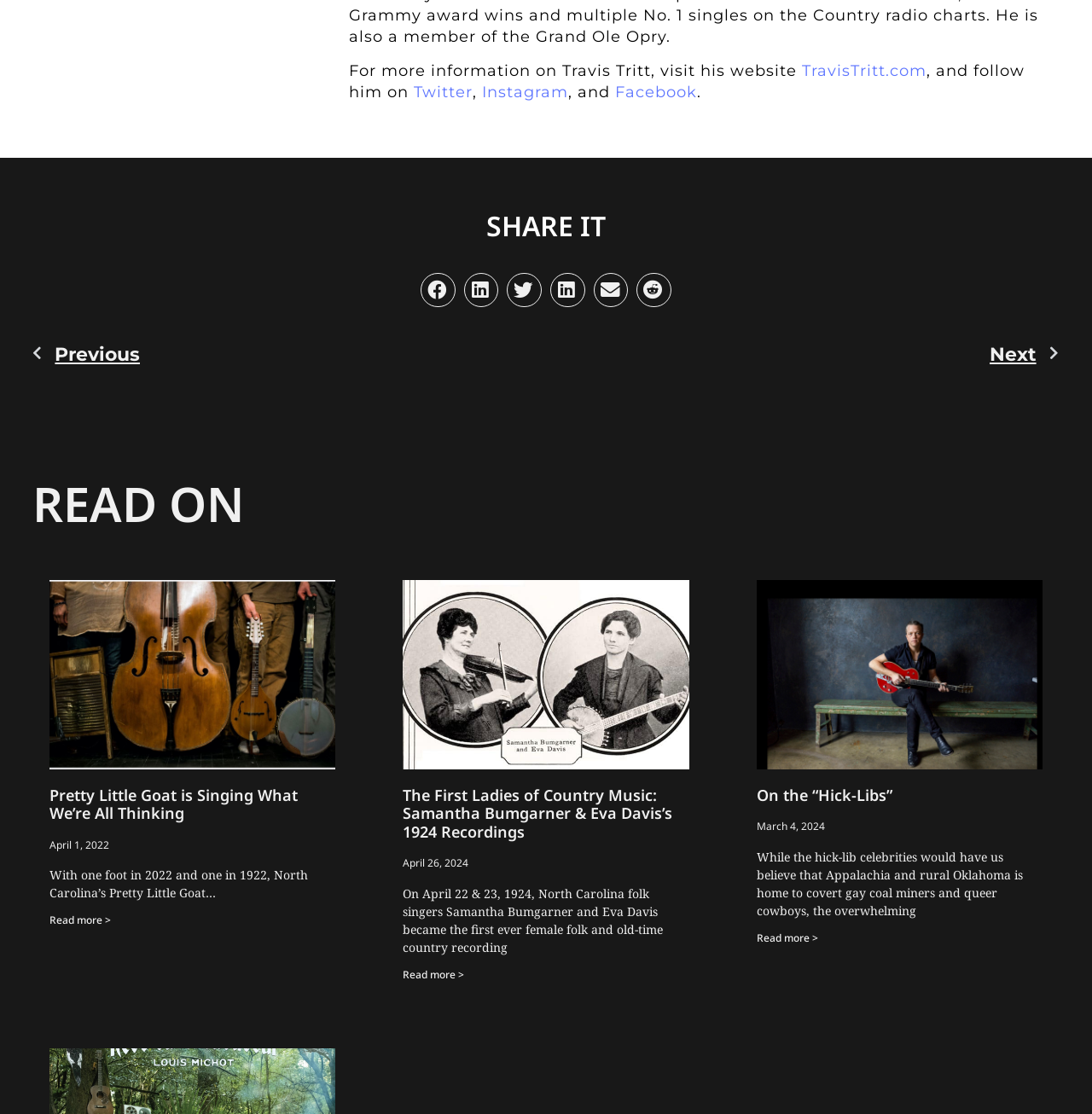Provide a brief response using a word or short phrase to this question:
What is the title of the first article?

Pretty Little Goat is Singing What We’re All Thinking